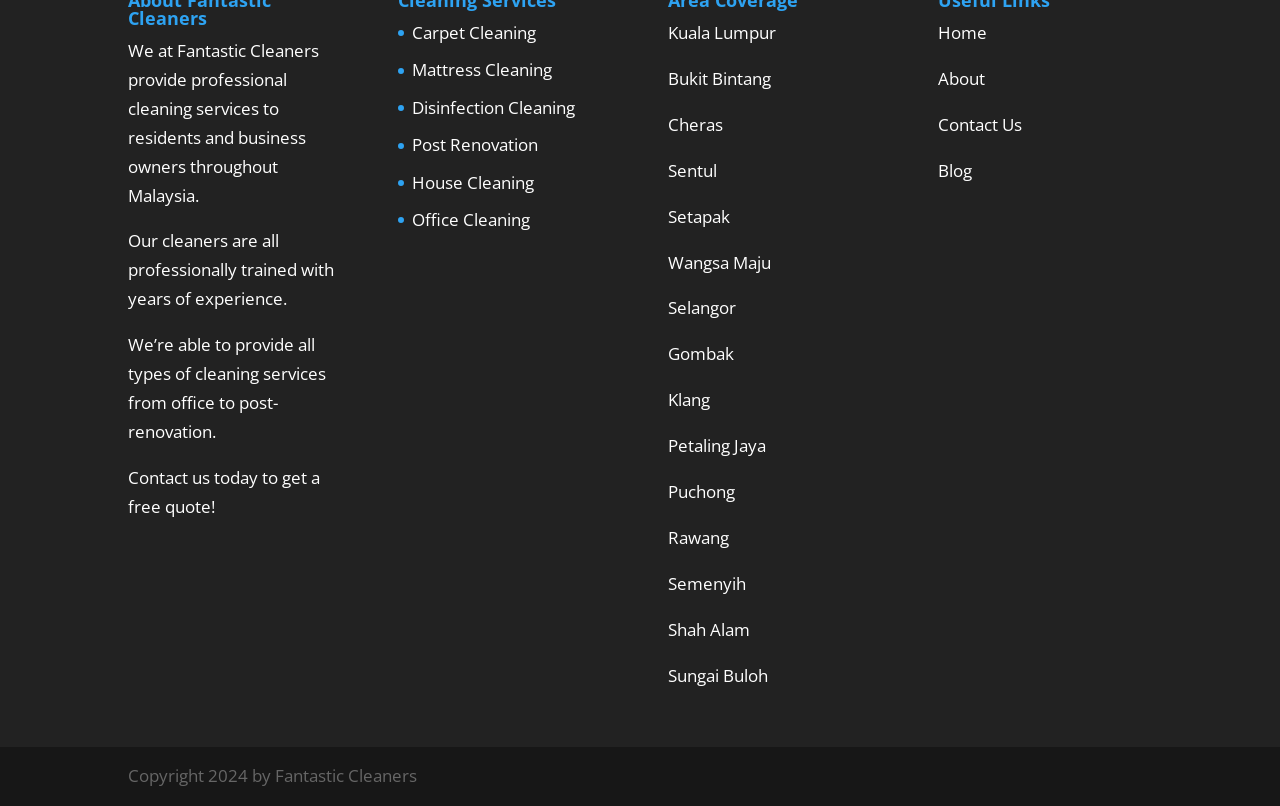Determine the bounding box coordinates for the area you should click to complete the following instruction: "Get a free quote".

[0.1, 0.578, 0.25, 0.642]